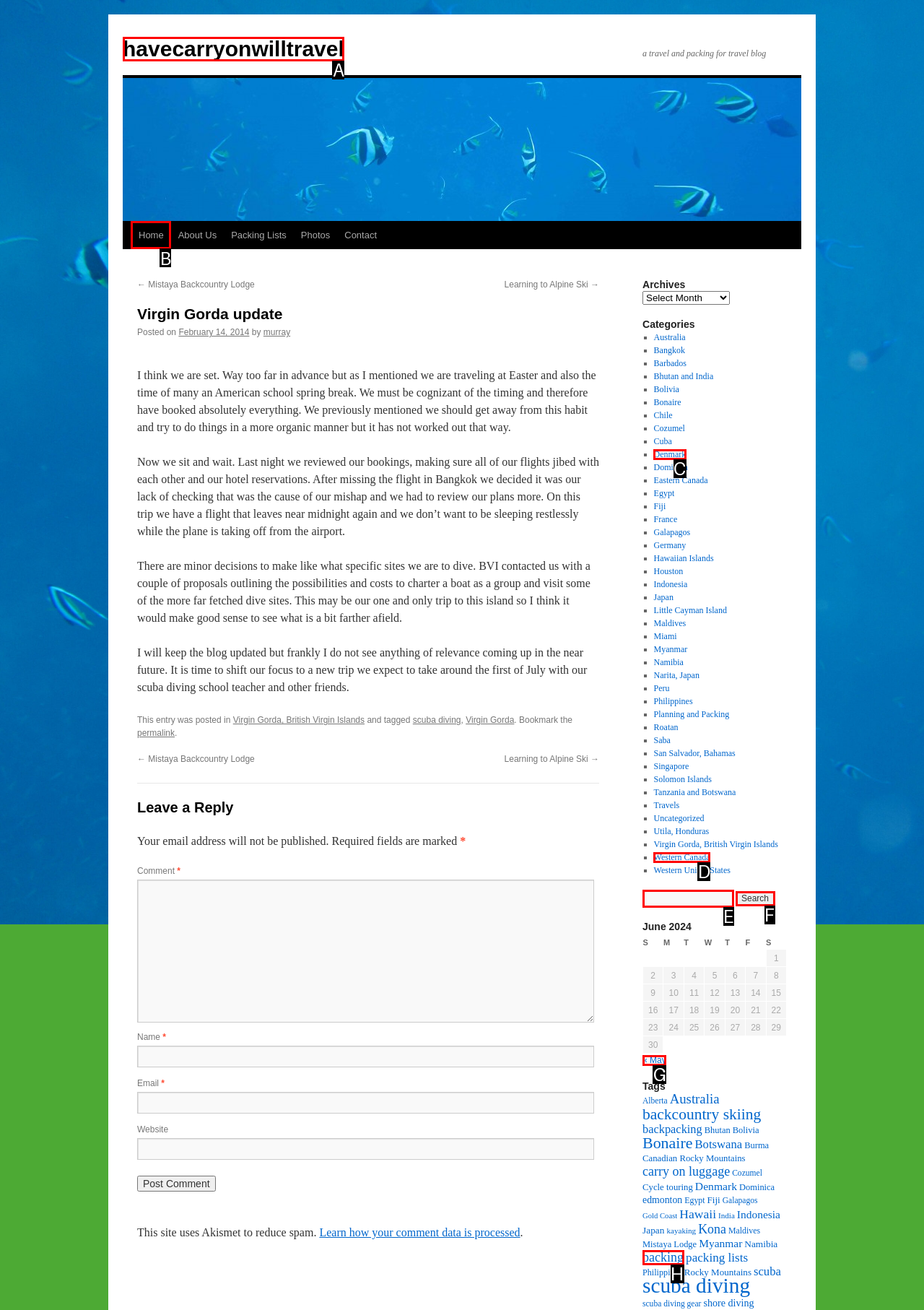From the options shown in the screenshot, tell me which lettered element I need to click to complete the task: Click on the 'Home' link.

B